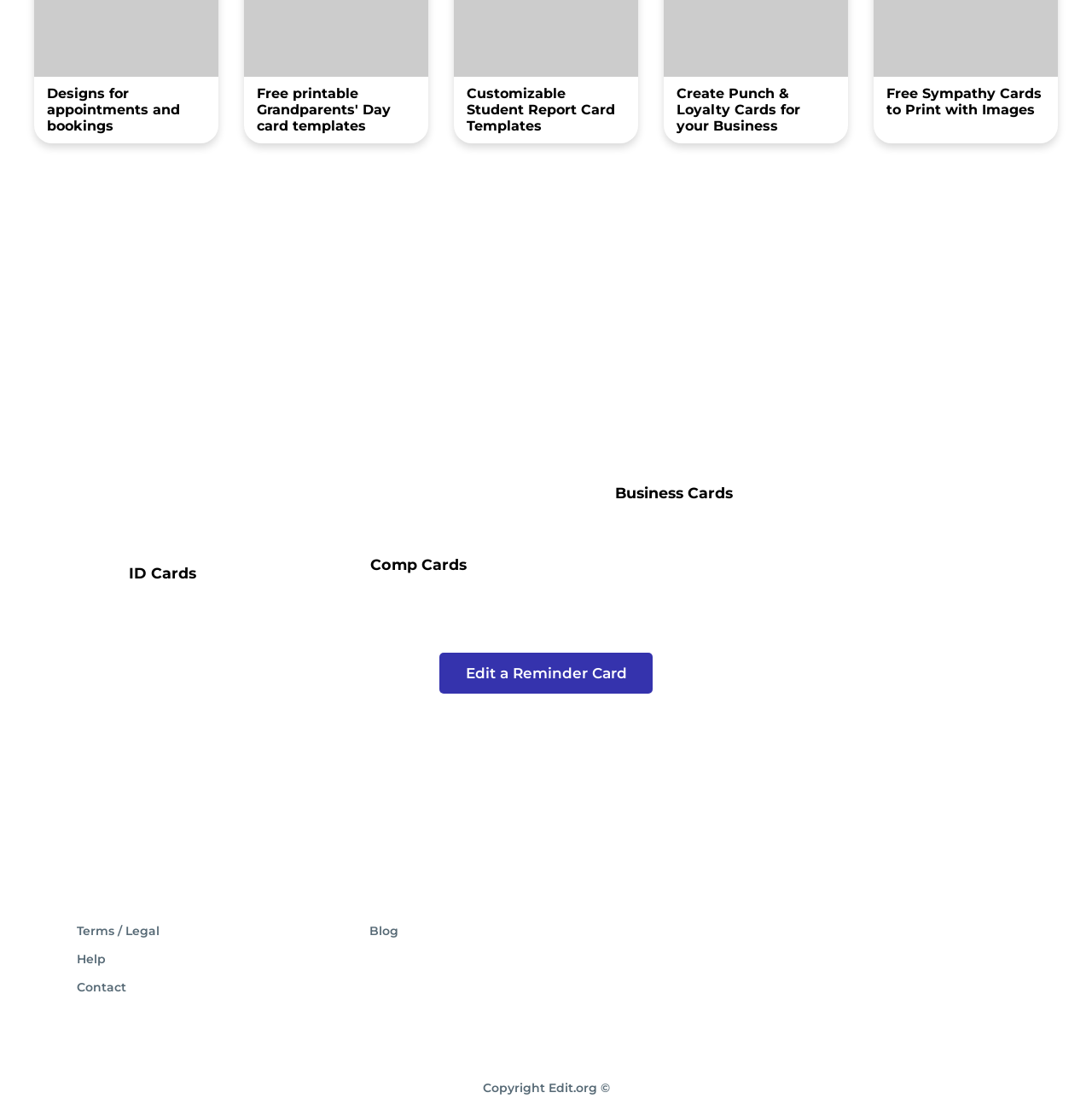Review the image closely and give a comprehensive answer to the question: What is the purpose of the 'Edit a Reminder Card' link?

The purpose of the 'Edit a Reminder Card' link is to edit a reminder card because the link text explicitly states 'Edit a Reminder Card', suggesting that it allows users to edit or create a reminder card.